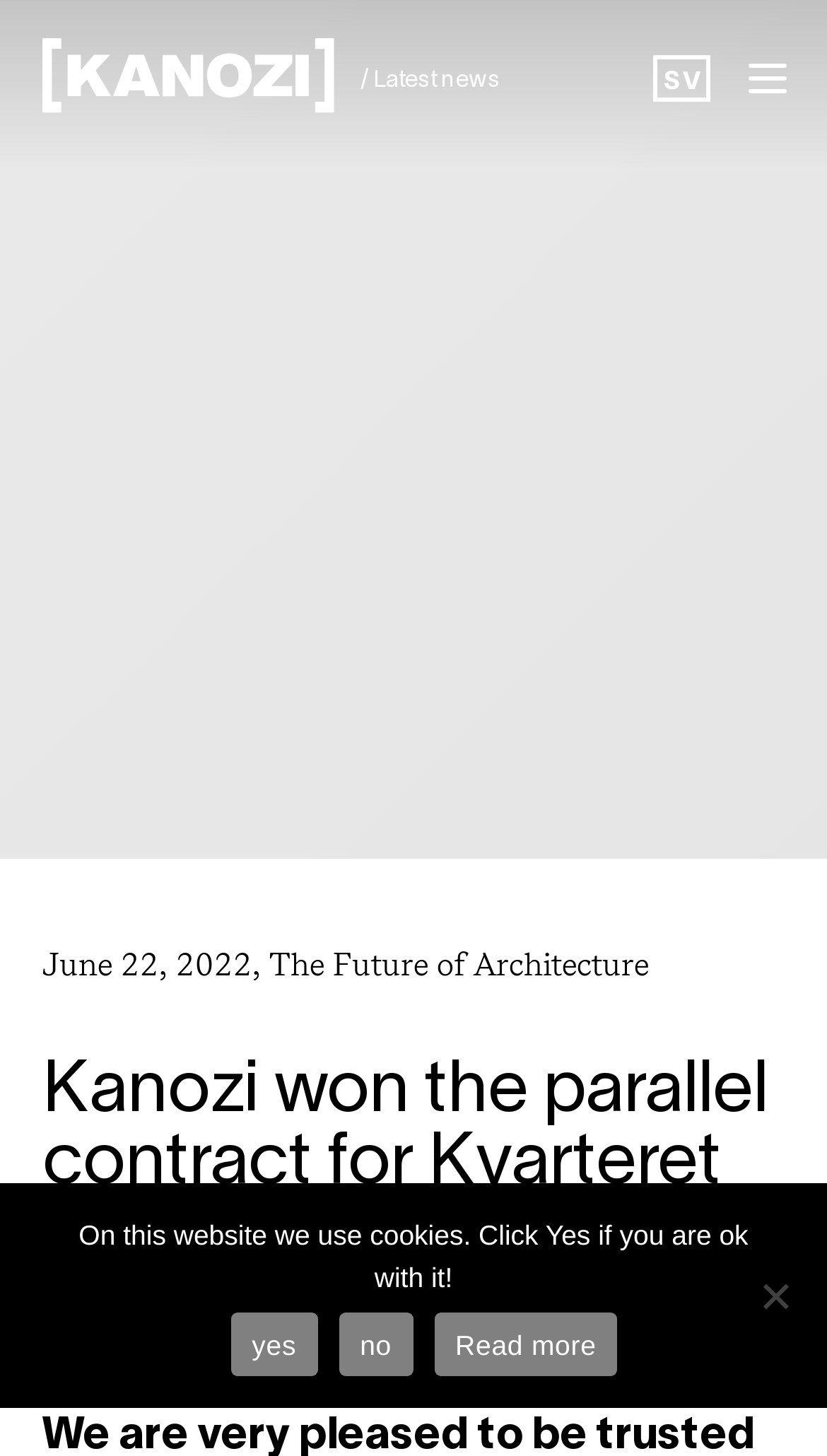What is the name of the project mentioned in the article?
Look at the image and answer the question using a single word or phrase.

Kvarteret Lynx